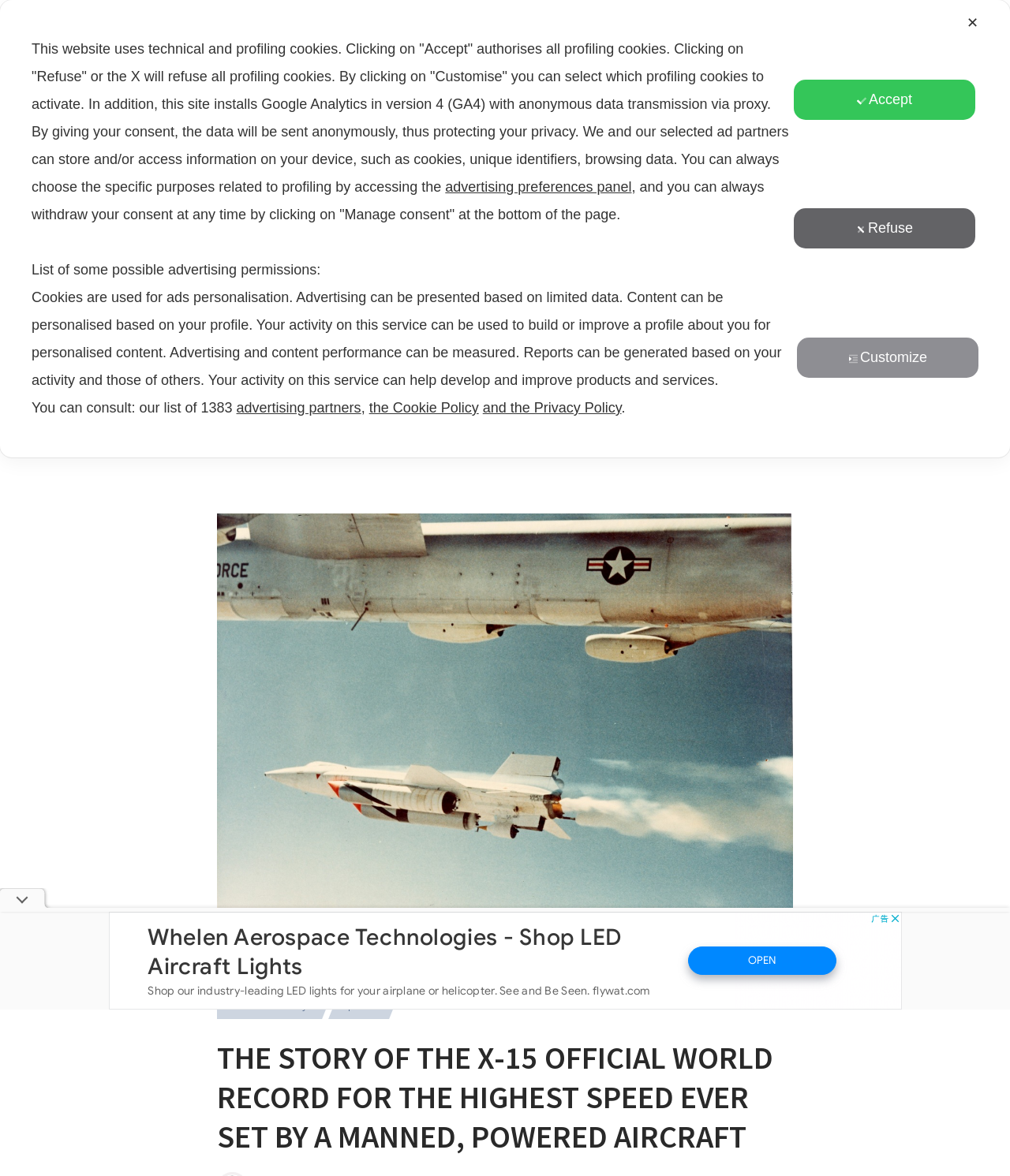Specify the bounding box coordinates of the element's region that should be clicked to achieve the following instruction: "Go to the Aviation History page". The bounding box coordinates consist of four float numbers between 0 and 1, in the format [left, top, right, bottom].

[0.489, 0.205, 0.584, 0.219]